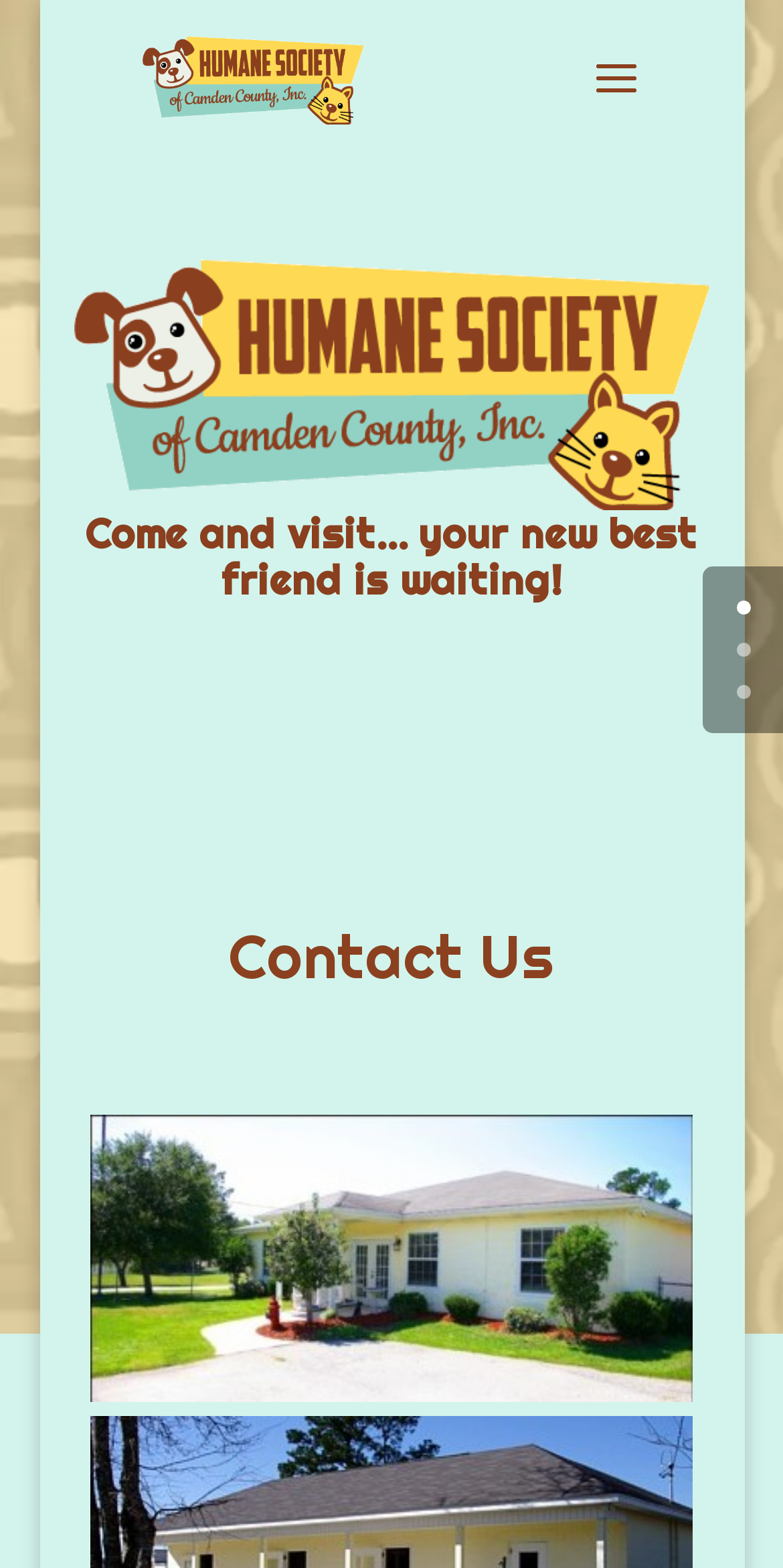Answer briefly with one word or phrase:
How many links are there in the top-right corner?

3